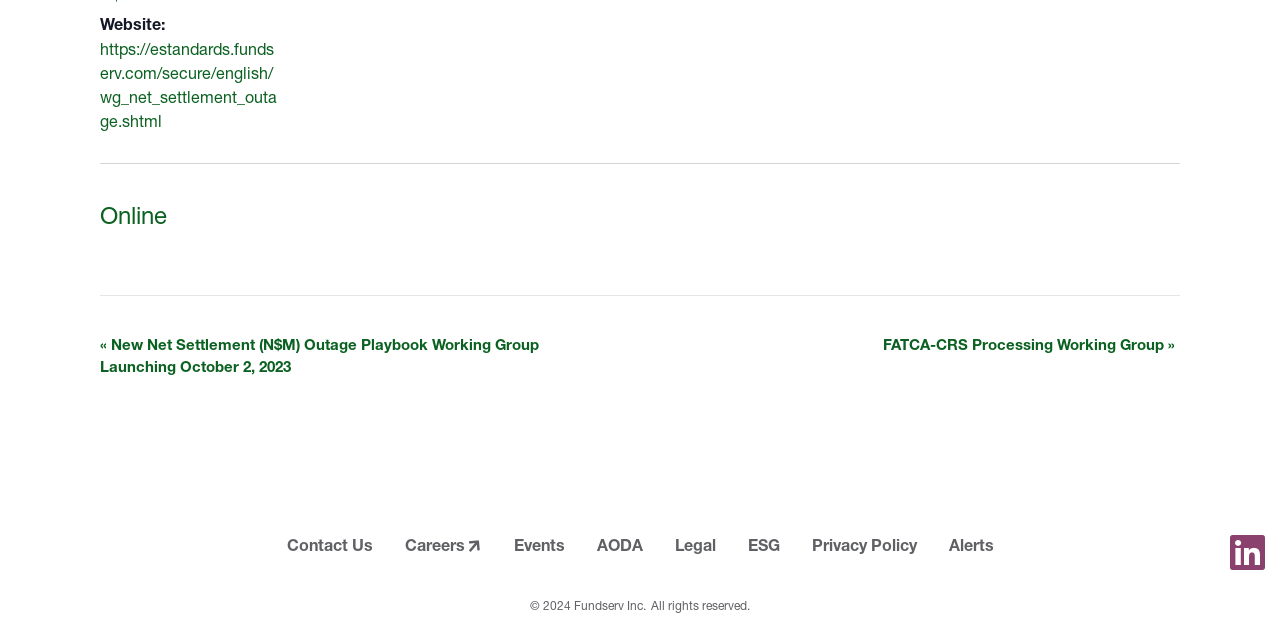Based on the element description: "FATCA-CRS Processing Working Group »", identify the bounding box coordinates for this UI element. The coordinates must be four float numbers between 0 and 1, listed as [left, top, right, bottom].

[0.69, 0.526, 0.918, 0.554]